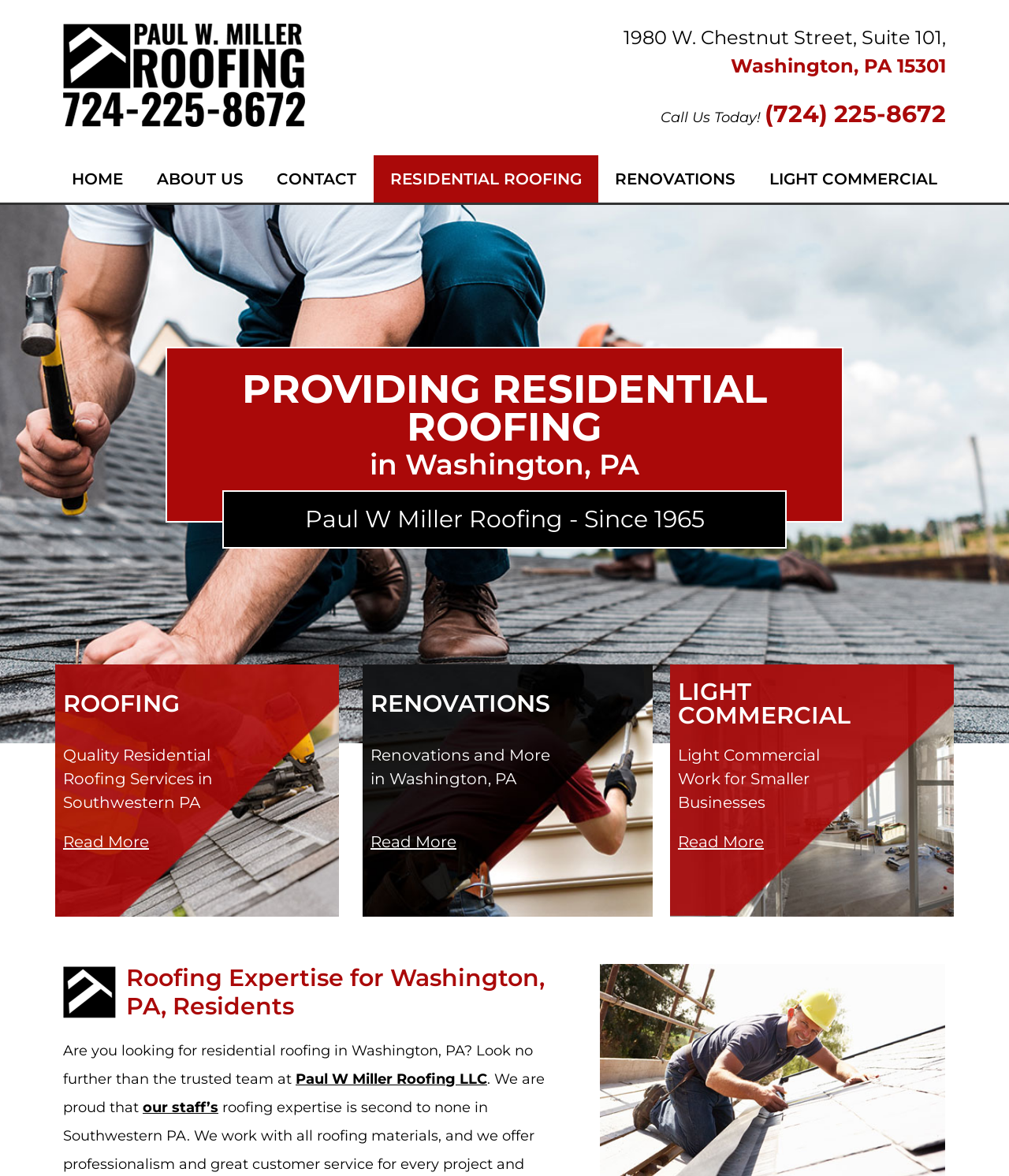Identify the bounding box coordinates of the clickable region necessary to fulfill the following instruction: "Call the phone number". The bounding box coordinates should be four float numbers between 0 and 1, i.e., [left, top, right, bottom].

[0.758, 0.092, 0.938, 0.107]